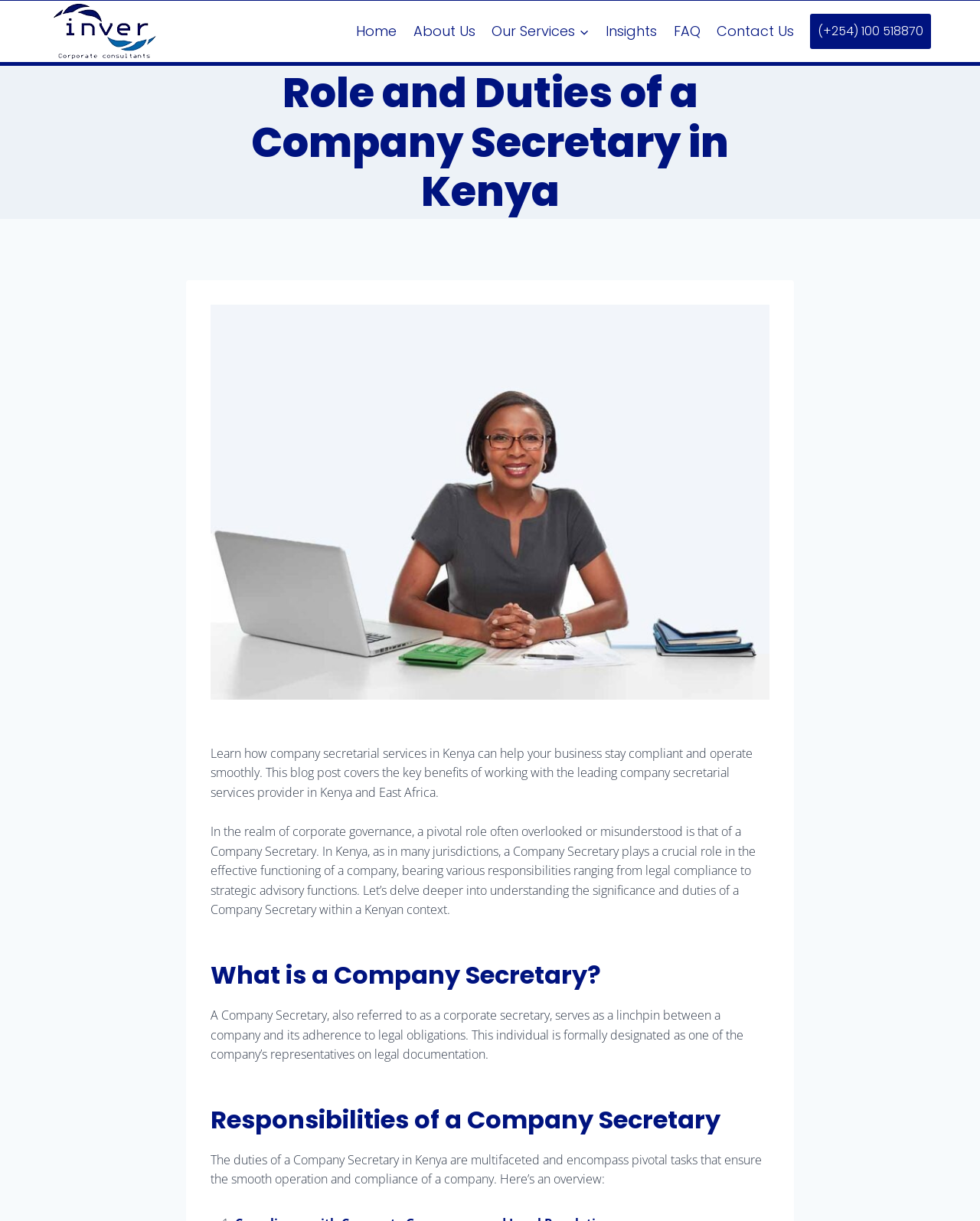Indicate the bounding box coordinates of the clickable region to achieve the following instruction: "Click on the 'Home' link."

[0.355, 0.01, 0.413, 0.041]